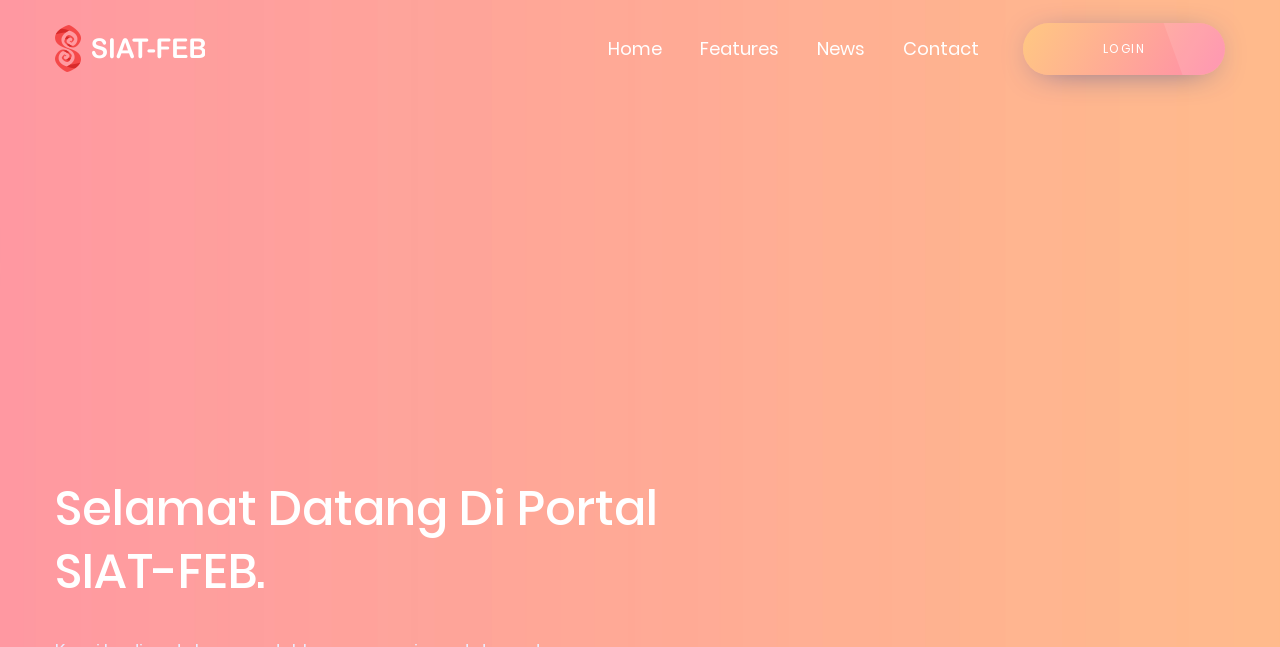Using the format (top-left x, top-left y, bottom-right x, bottom-right y), and given the element description, identify the bounding box coordinates within the screenshot: parent_node: Home

[0.043, 0.031, 0.16, 0.119]